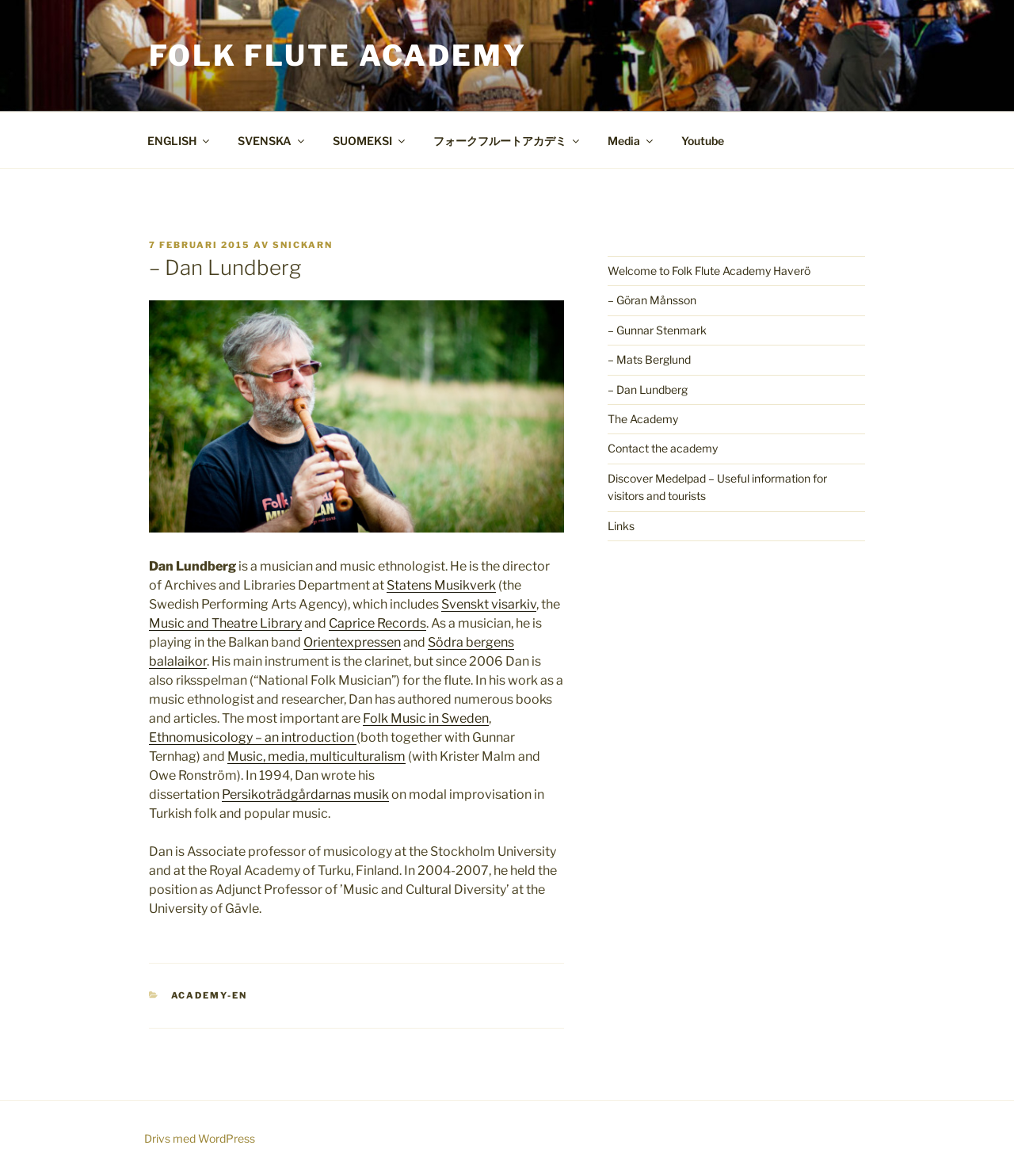Please locate the bounding box coordinates of the region I need to click to follow this instruction: "Click on the 'About Us' link".

None